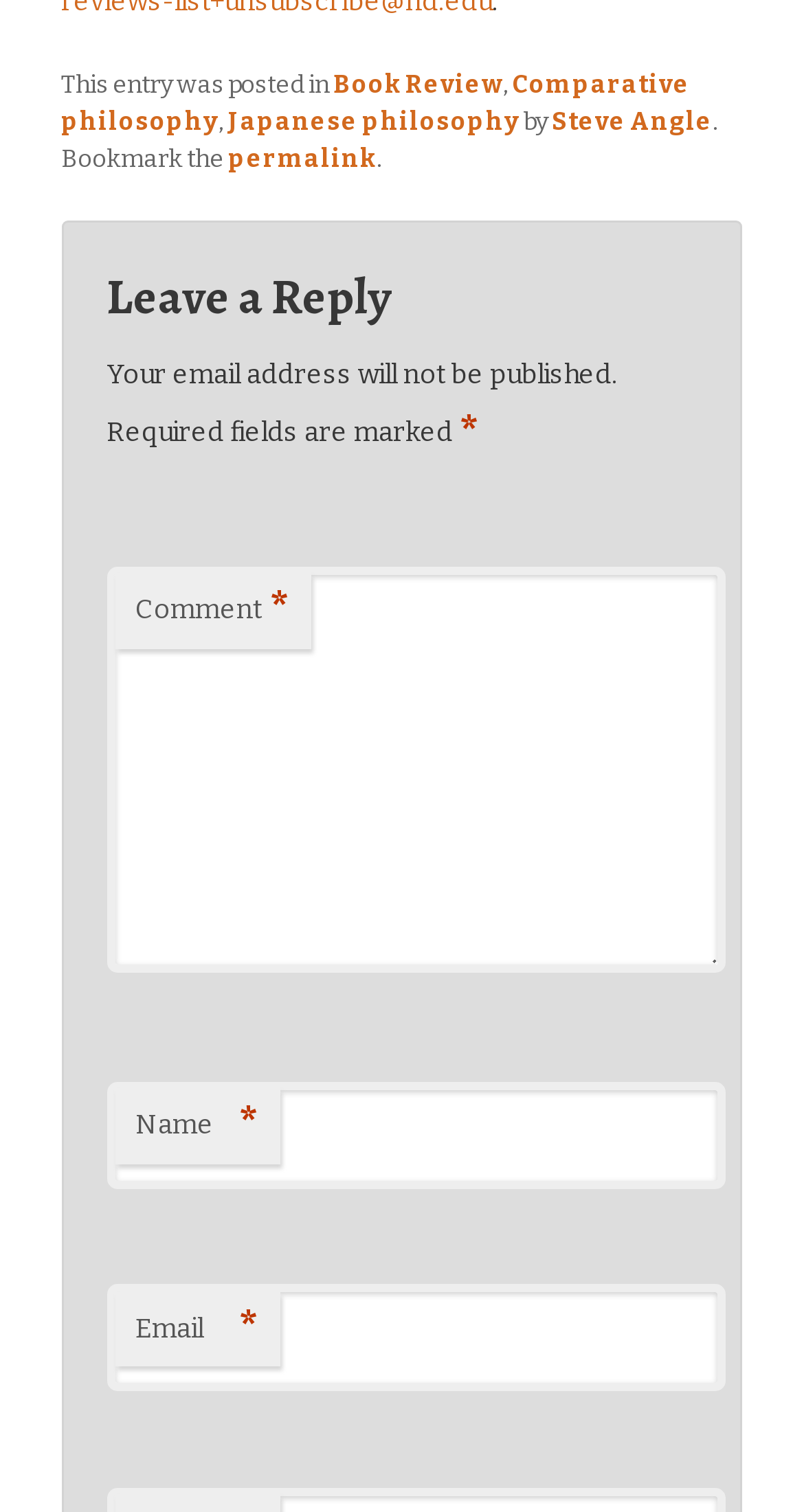What is required to leave a comment?
Please respond to the question with as much detail as possible.

The webpage requires users to fill in their name, email, and comment to leave a comment. This is indicated by the presence of text fields for name, email, and comment, and the asterisk symbol (*) next to each field, which suggests that they are required fields.